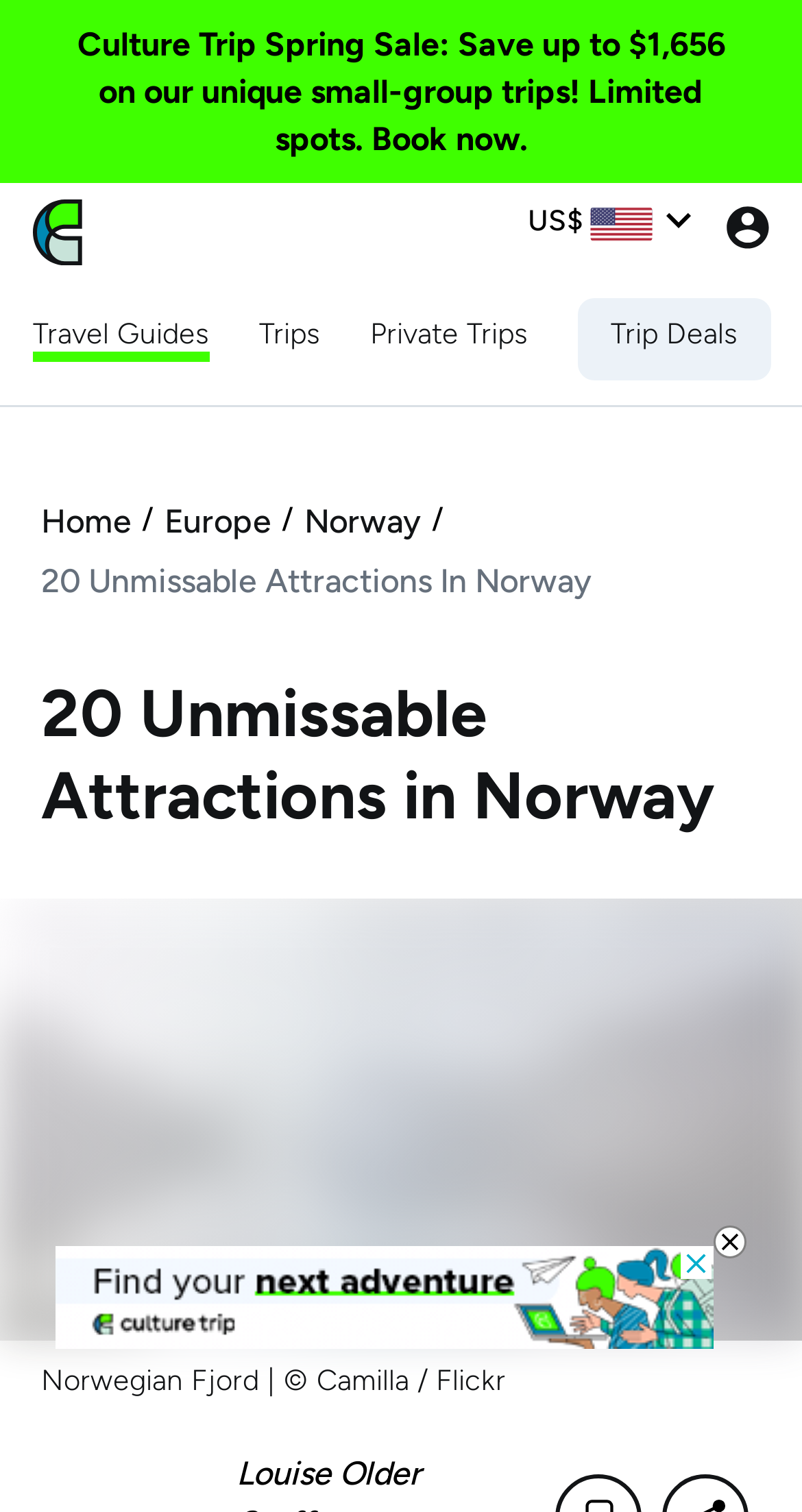Please locate the clickable area by providing the bounding box coordinates to follow this instruction: "Book a trip with the Trip Deals".

[0.762, 0.208, 0.921, 0.235]